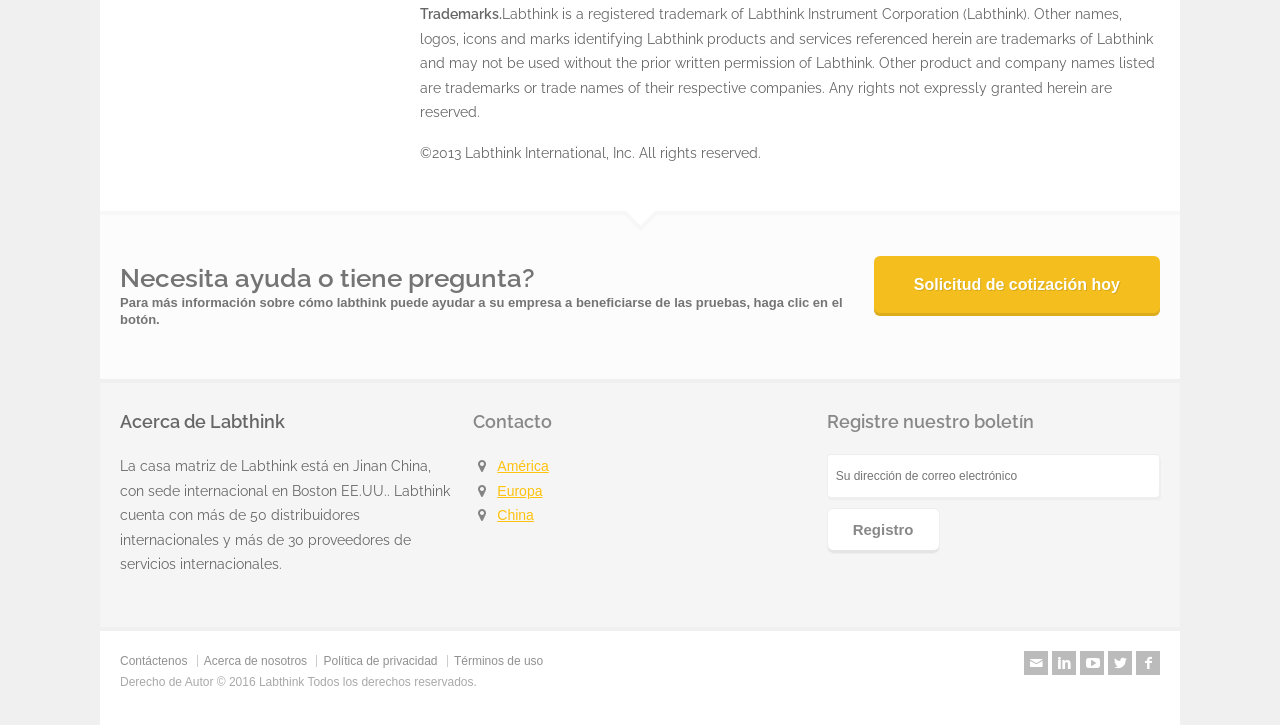Find the bounding box coordinates of the UI element according to this description: "Concéntrate en nosotros en Twitter".

[0.866, 0.897, 0.884, 0.931]